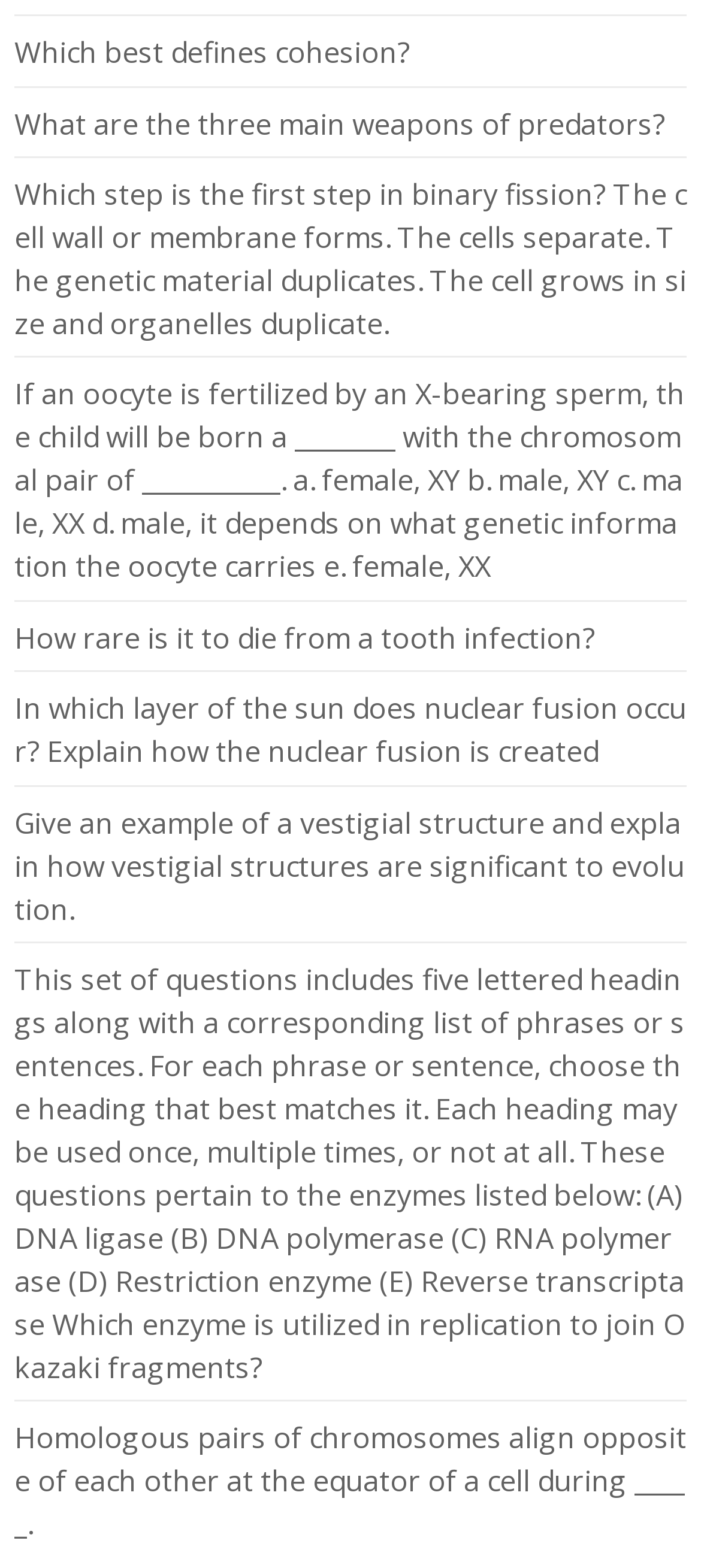Please identify the bounding box coordinates of the clickable area that will fulfill the following instruction: "Read about the significance of vestigial structures in evolution". The coordinates should be in the format of four float numbers between 0 and 1, i.e., [left, top, right, bottom].

[0.021, 0.512, 0.977, 0.592]